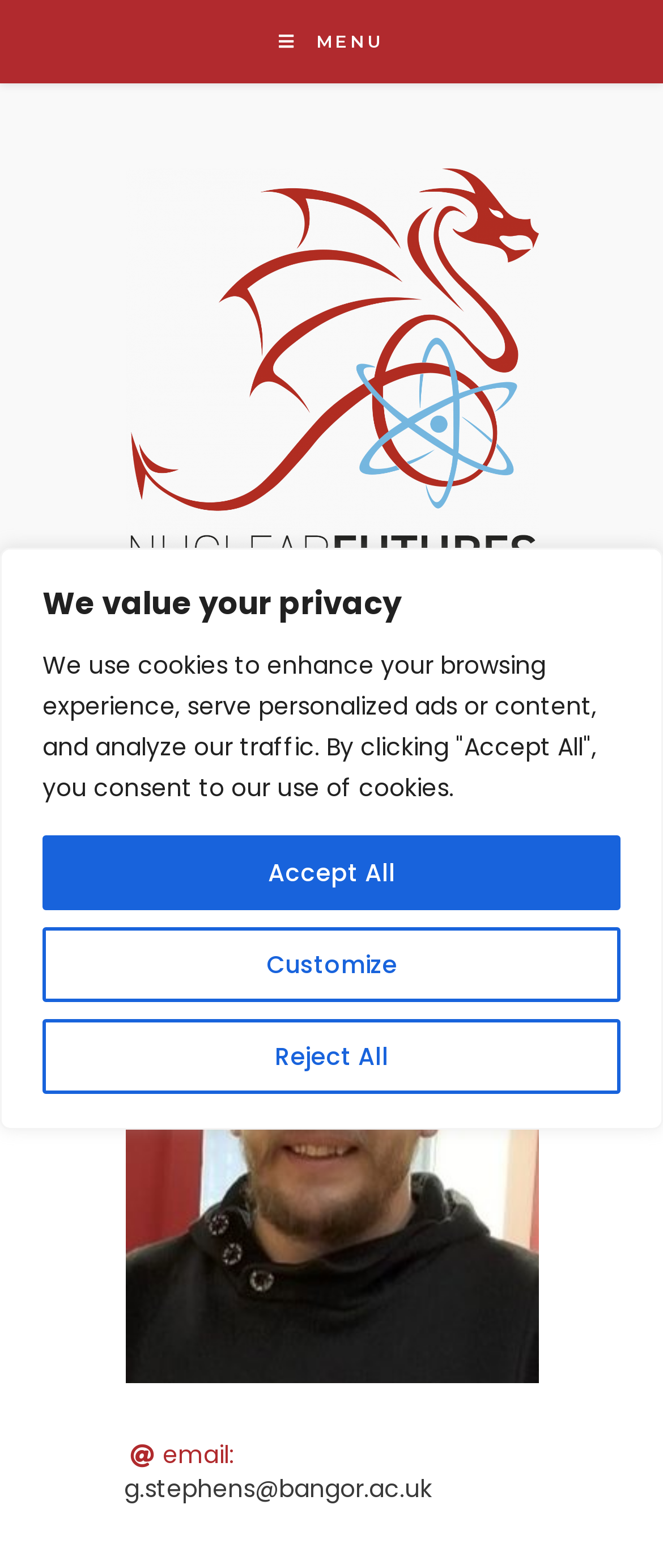What is the location of Gareth Stephens' hometown? Based on the image, give a response in one word or a short phrase.

Colwyn Bay, North Wales